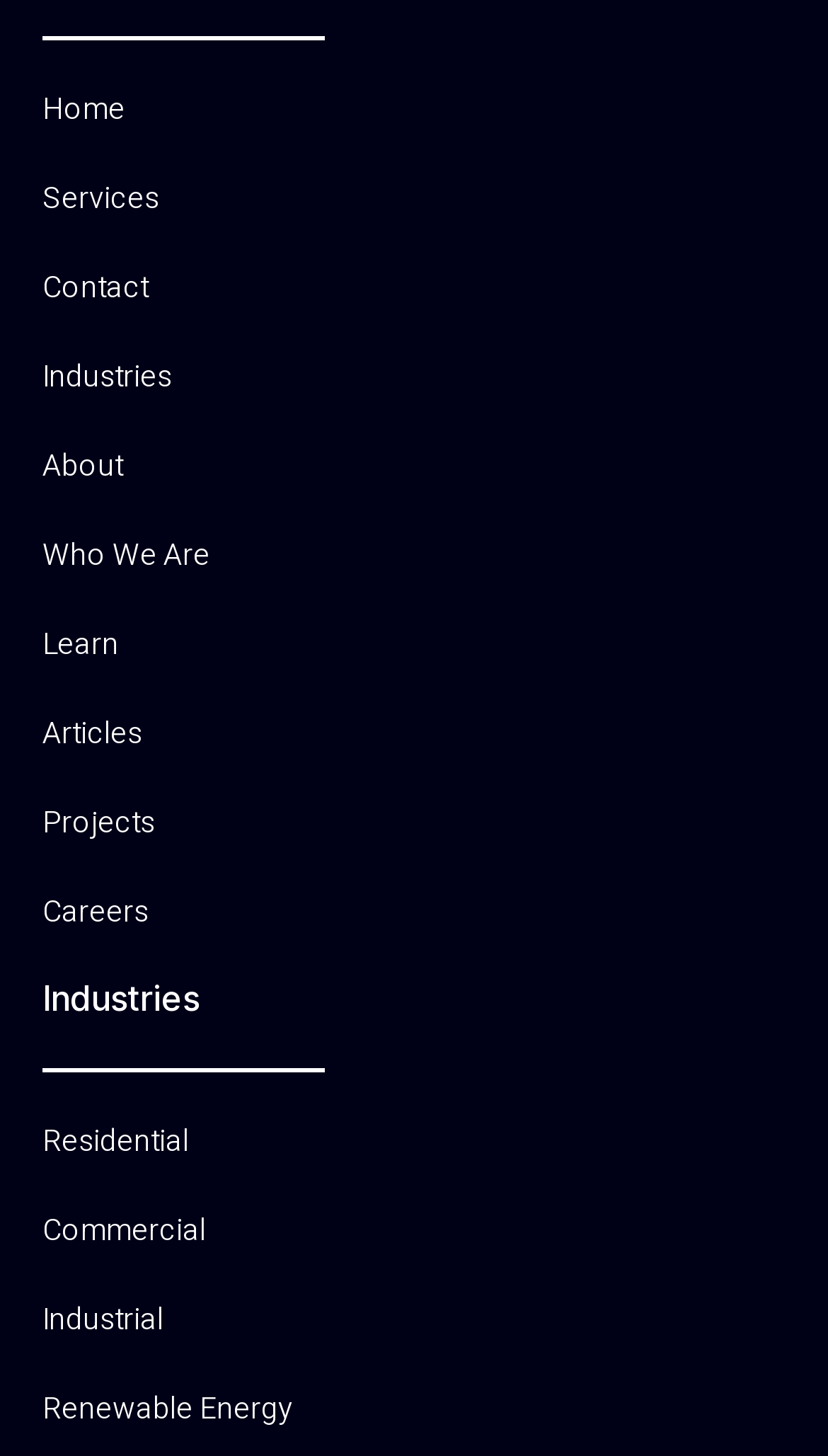Provide a short answer using a single word or phrase for the following question: 
What is the first menu item?

Home